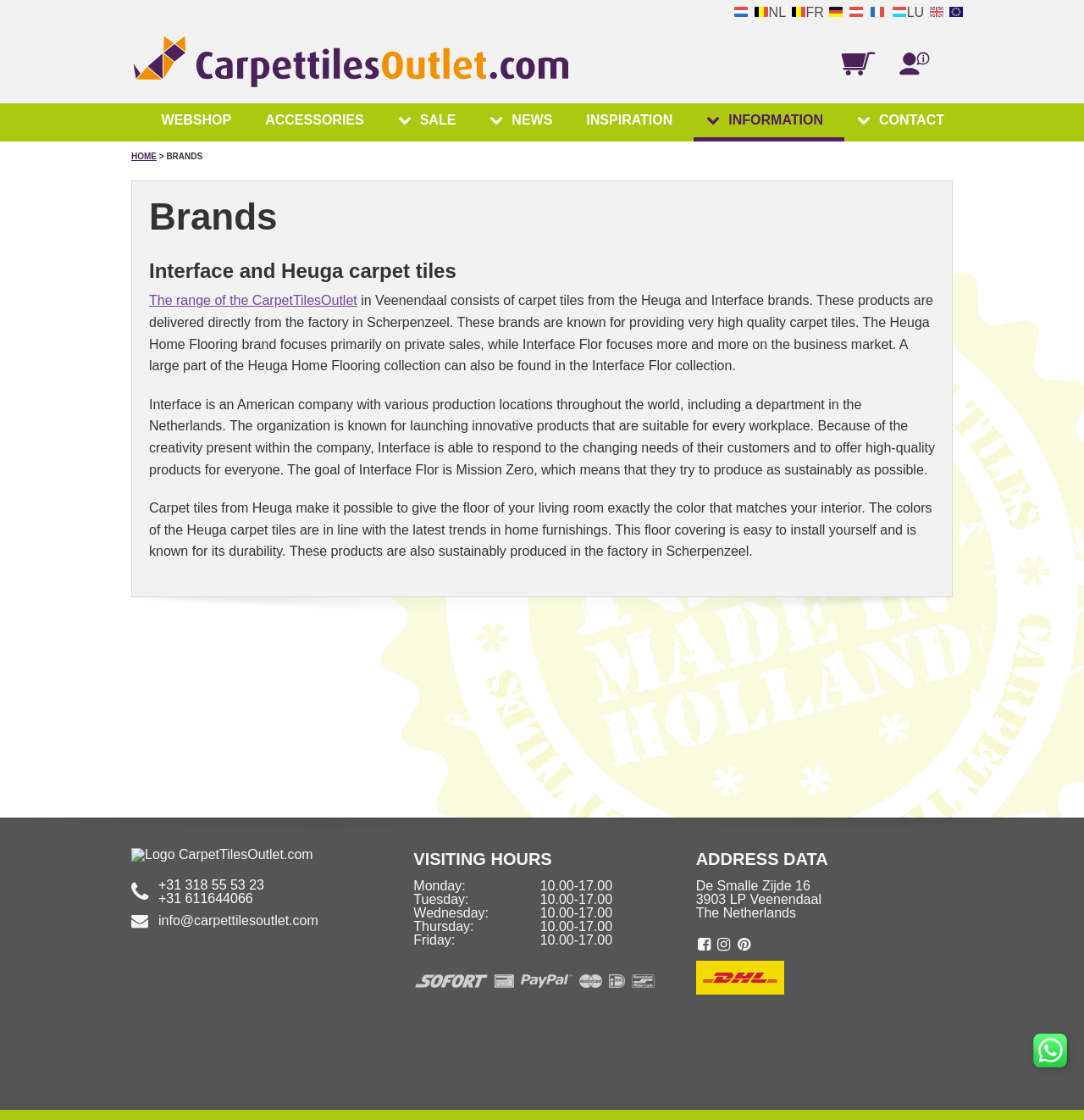What is the address of the CarpetTilesOutlet?
Answer briefly with a single word or phrase based on the image.

De Smalle Zijde 16, 3903 LP Veenendaal, The Netherlands